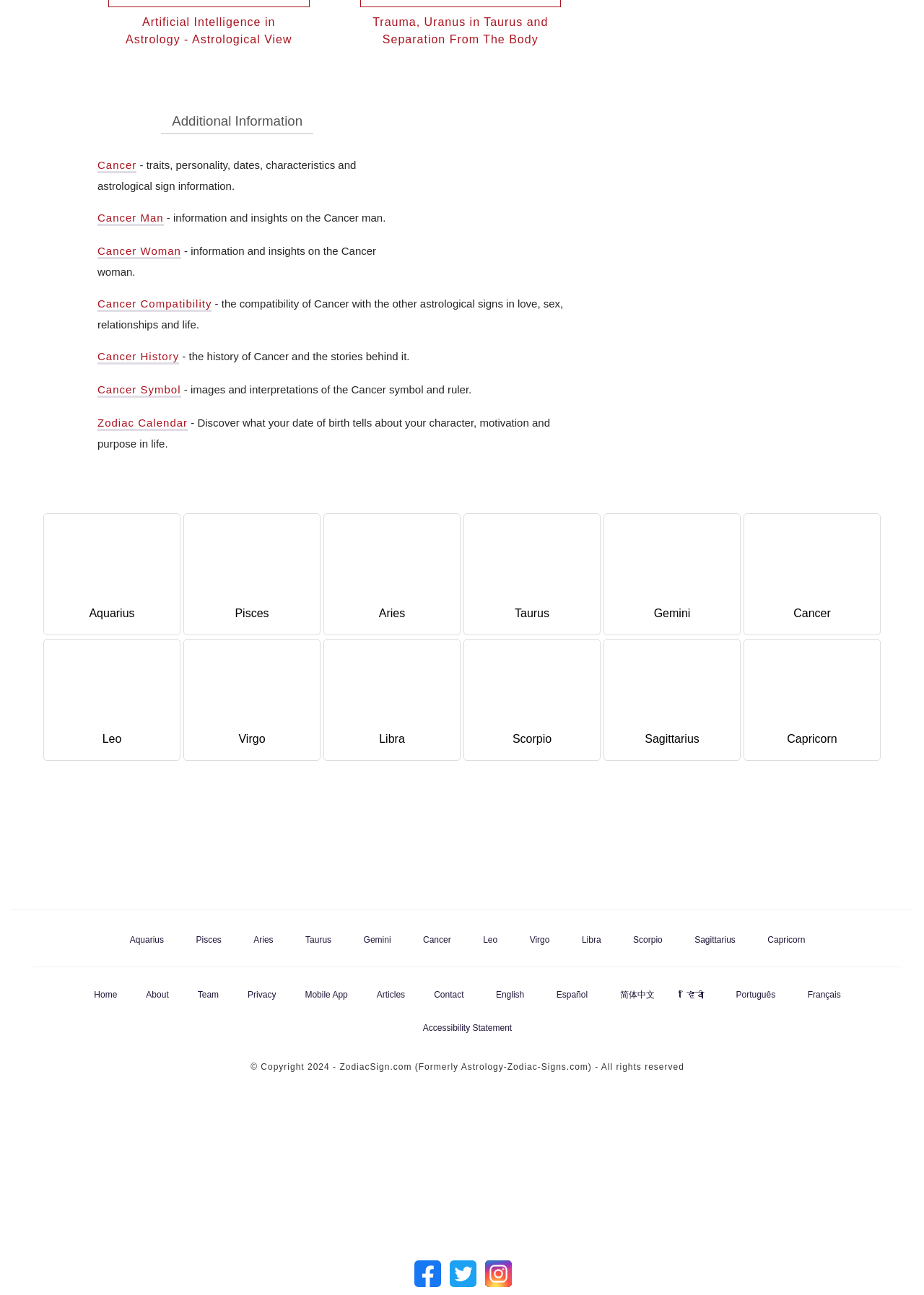Is there a mobile app available for this webpage?
Please interpret the details in the image and answer the question thoroughly.

Based on the link 'Mobile App' at the bottom of the webpage, it appears that there is a mobile app available for this webpage, which can be downloaded for IOS and Android devices.